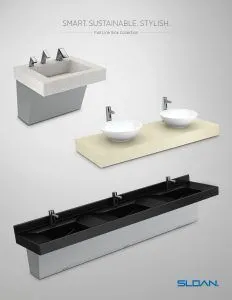Can you give a detailed response to the following question using the information from the image? What is the color of the basin sink at the bottom?

The caption describes the basin sink at the bottom as 'long, black', indicating its color.